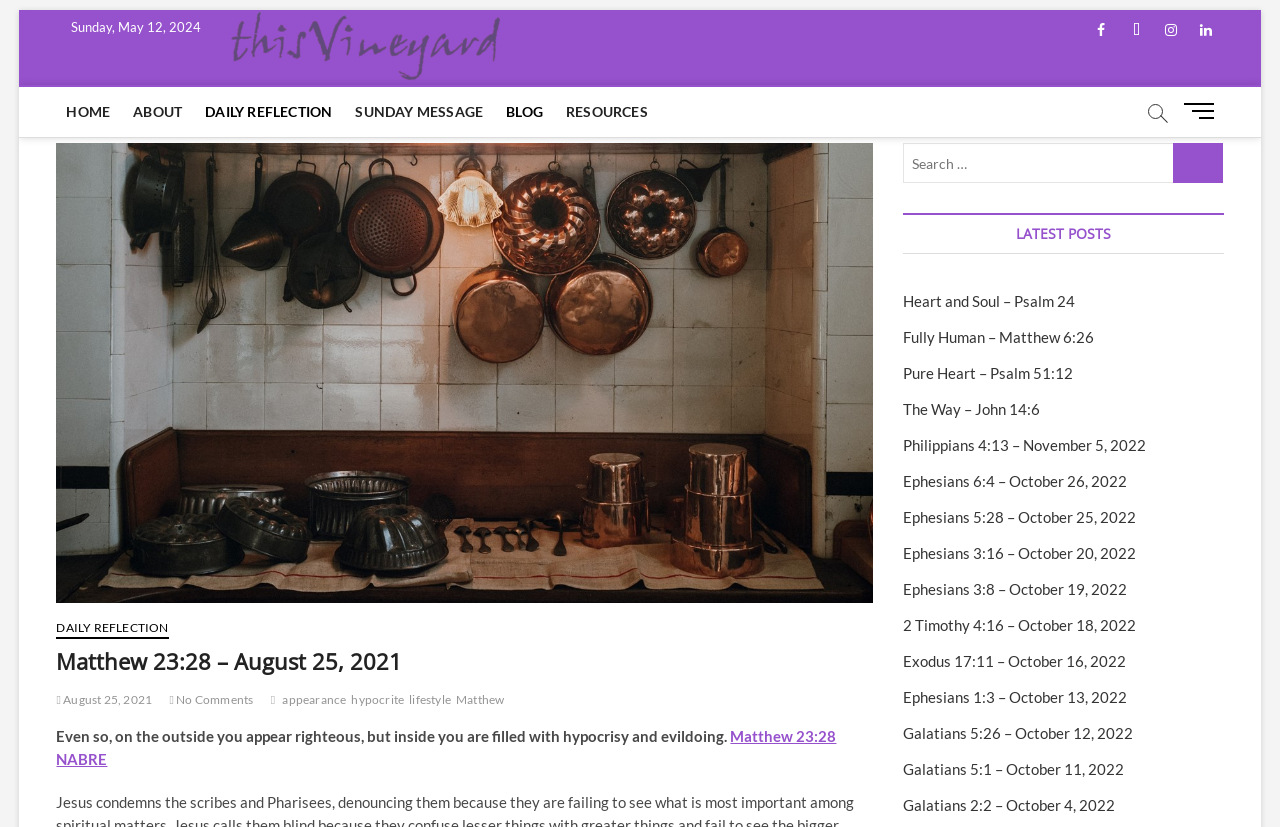Respond concisely with one word or phrase to the following query:
What social media platforms are available in the top-right corner?

facebook, twitter, instagram, linkedin